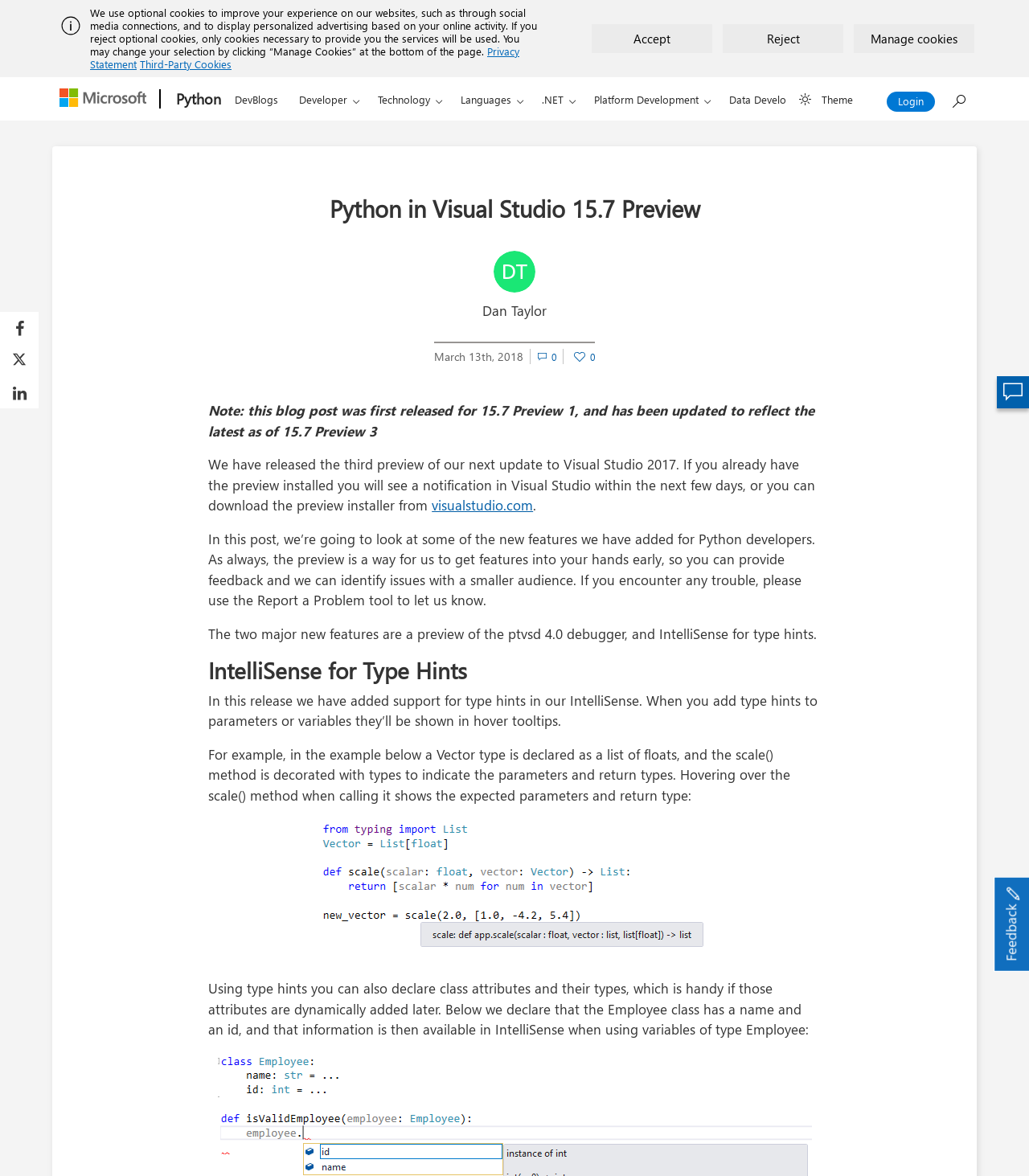Identify the bounding box coordinates of the area that should be clicked in order to complete the given instruction: "Click the 'Developer' button". The bounding box coordinates should be four float numbers between 0 and 1, i.e., [left, top, right, bottom].

[0.281, 0.066, 0.362, 0.103]